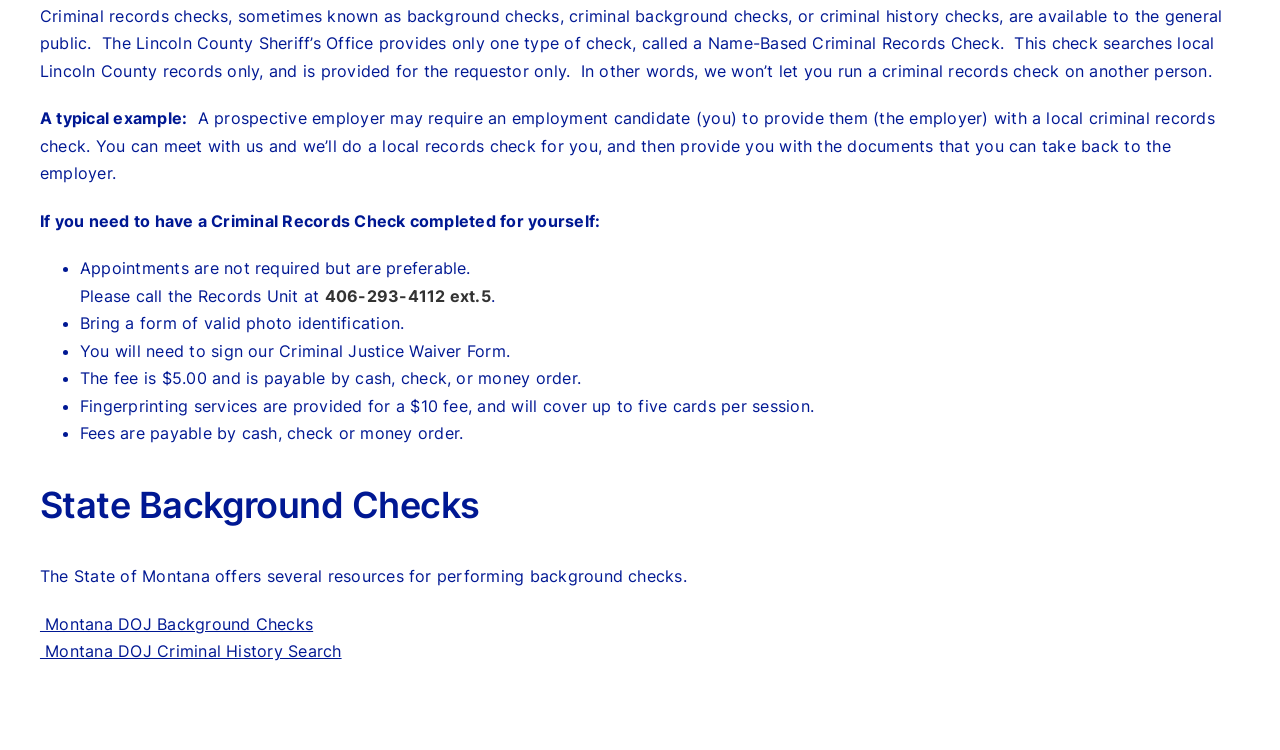Using the provided description Montana DOJ Criminal History Search, find the bounding box coordinates for the UI element. Provide the coordinates in (top-left x, top-left y, bottom-right x, bottom-right y) format, ensuring all values are between 0 and 1.

[0.031, 0.855, 0.267, 0.882]